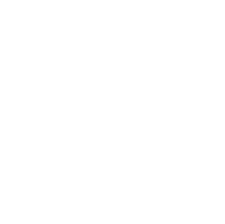What is the purpose of the hashtags #weddingday and #grwm?
Answer with a single word or short phrase according to what you see in the image.

To hint at wedding culture and personal style